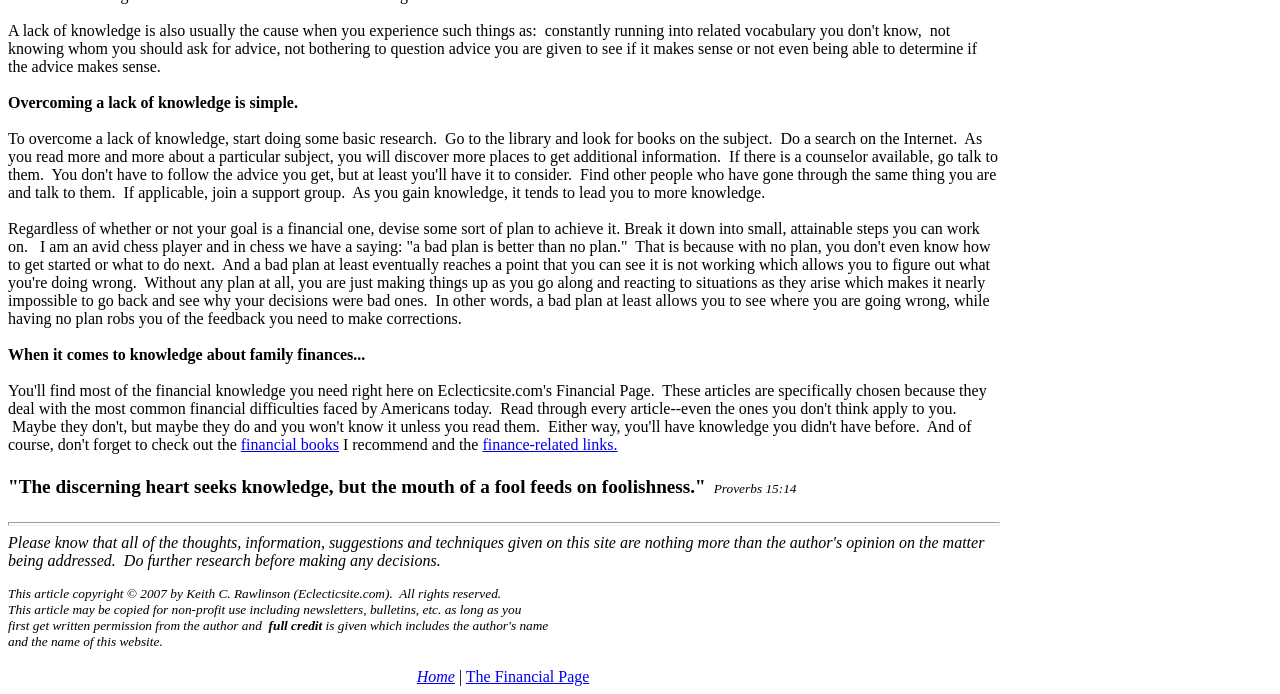Find the bounding box coordinates for the UI element that matches this description: "The Financial Page".

[0.364, 0.963, 0.46, 0.987]